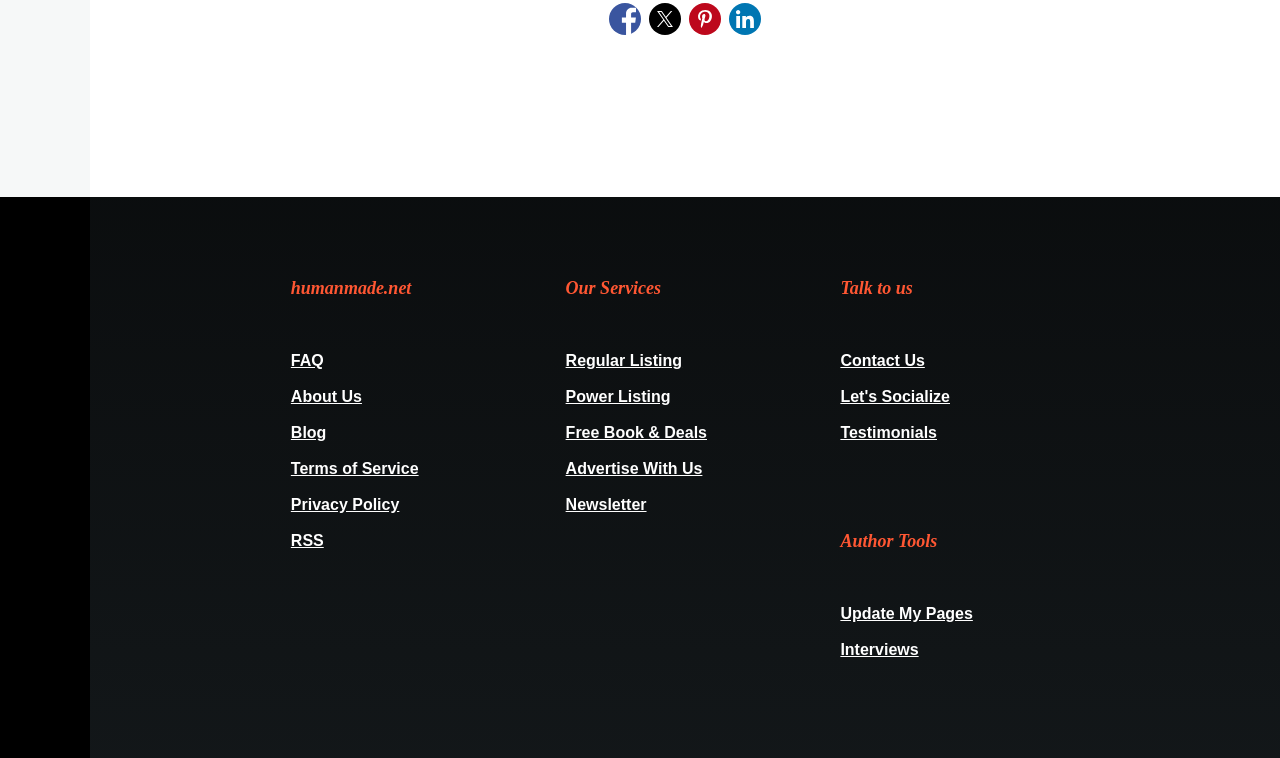Locate the UI element described by University of Kentucky Home and provide its bounding box coordinates. Use the format (top-left x, top-left y, bottom-right x, bottom-right y) with all values as floating point numbers between 0 and 1.

None